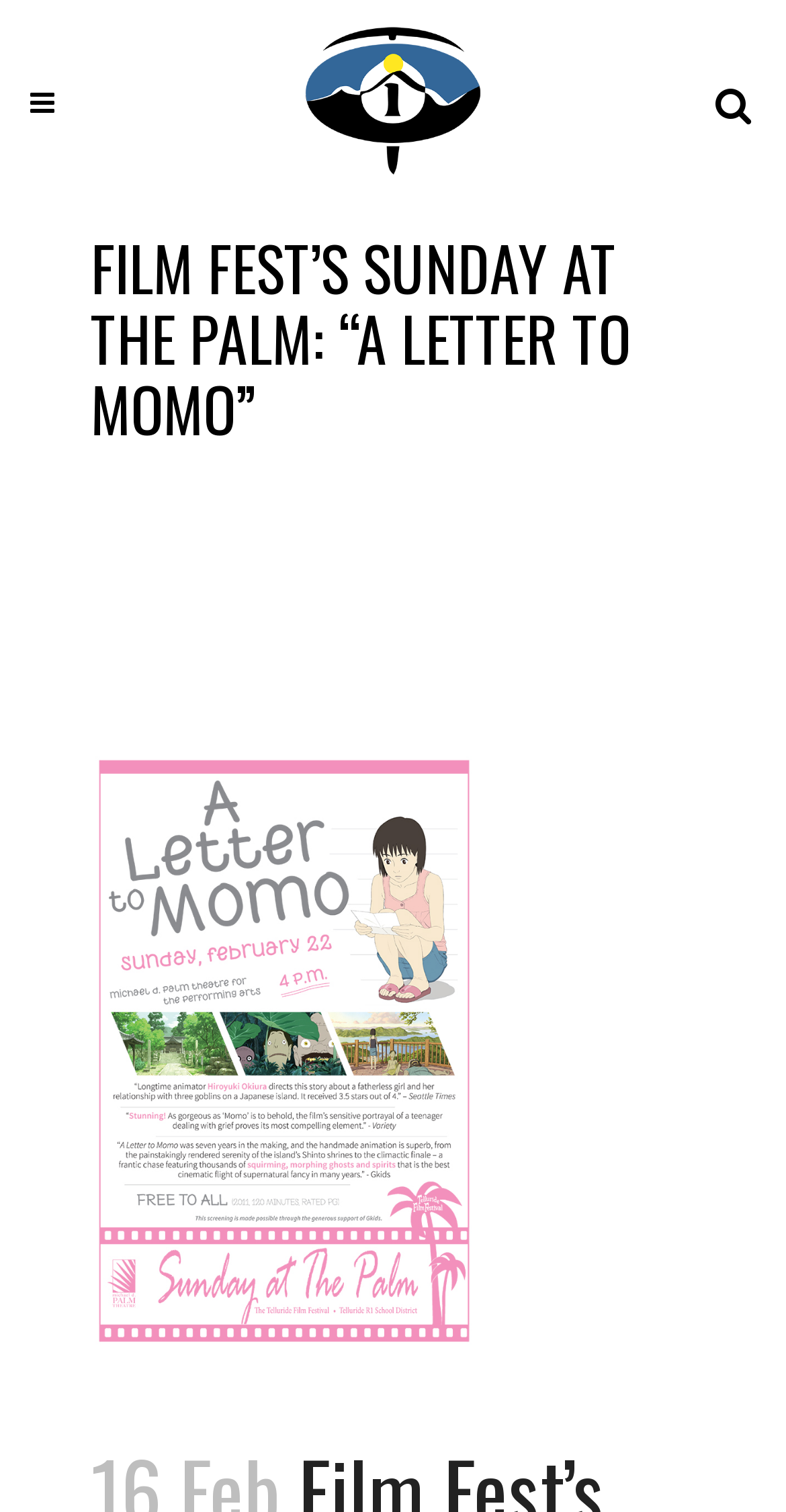Using a single word or phrase, answer the following question: 
What is the name of the film being shown?

A Letter to Momo